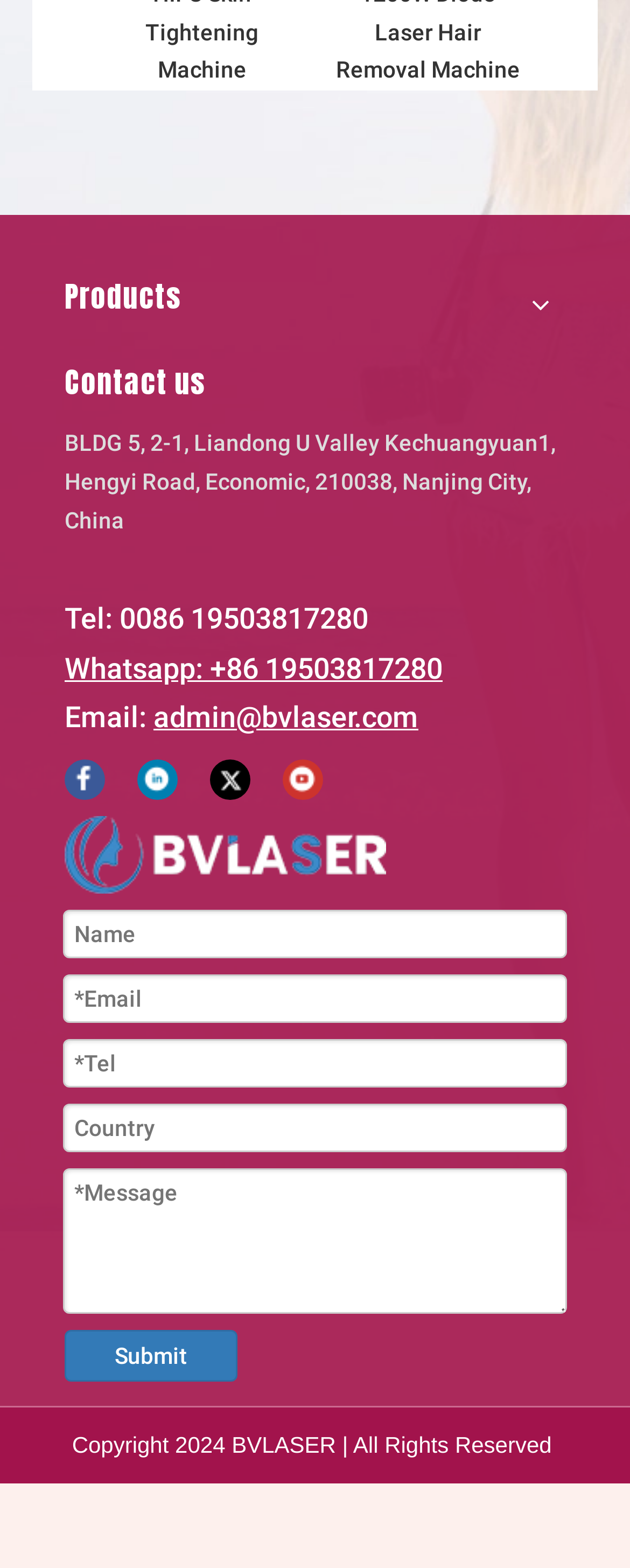Could you provide the bounding box coordinates for the portion of the screen to click to complete this instruction: "Click the 'Submit' button"?

[0.103, 0.848, 0.377, 0.881]